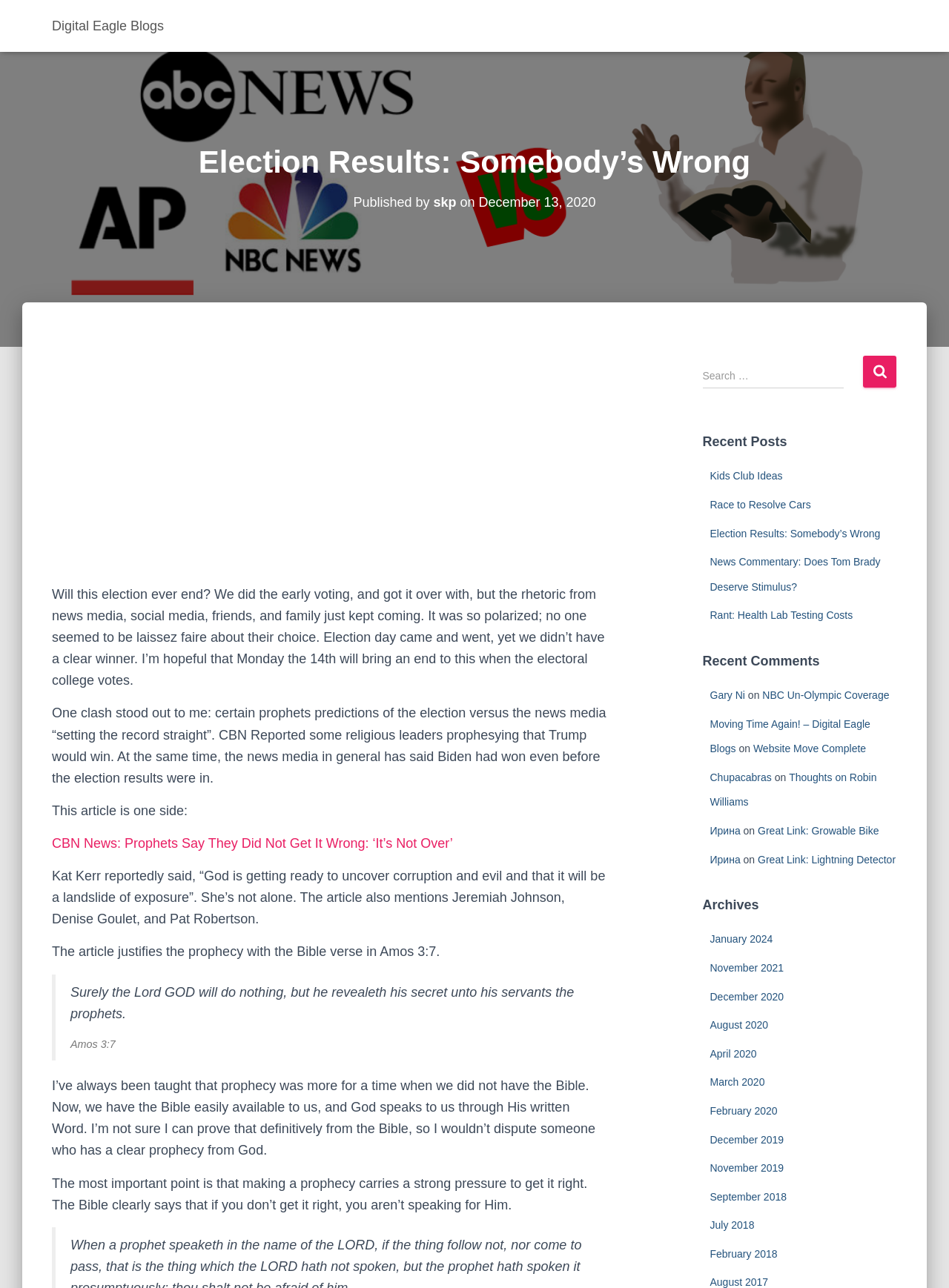Explain the webpage in detail, including its primary components.

This webpage is a blog post titled "Election Results: Somebody’s Wrong" on the Digital Eagle Blogs website. At the top, there is a link to the website's homepage and a heading with the title of the blog post. Below the title, there is a heading with the author's name, "skp", and the publication date, "December 13, 2020".

The main content of the blog post is a series of paragraphs discussing the 2020 US presidential election and the role of prophecy in it. The text is divided into several sections, with headings and subheadings. There is also a blockquote with a Bible verse from Amos 3:7.

On the right side of the page, there is a search bar with a button and a heading "Recent Posts" followed by a list of links to other blog posts. Below that, there is a heading "Recent Comments" with a list of links to comments on other blog posts. Further down, there is a heading "Archives" with a list of links to blog posts organized by month and year.

There is also an advertisement iframe embedded in the page, which takes up a significant amount of space.